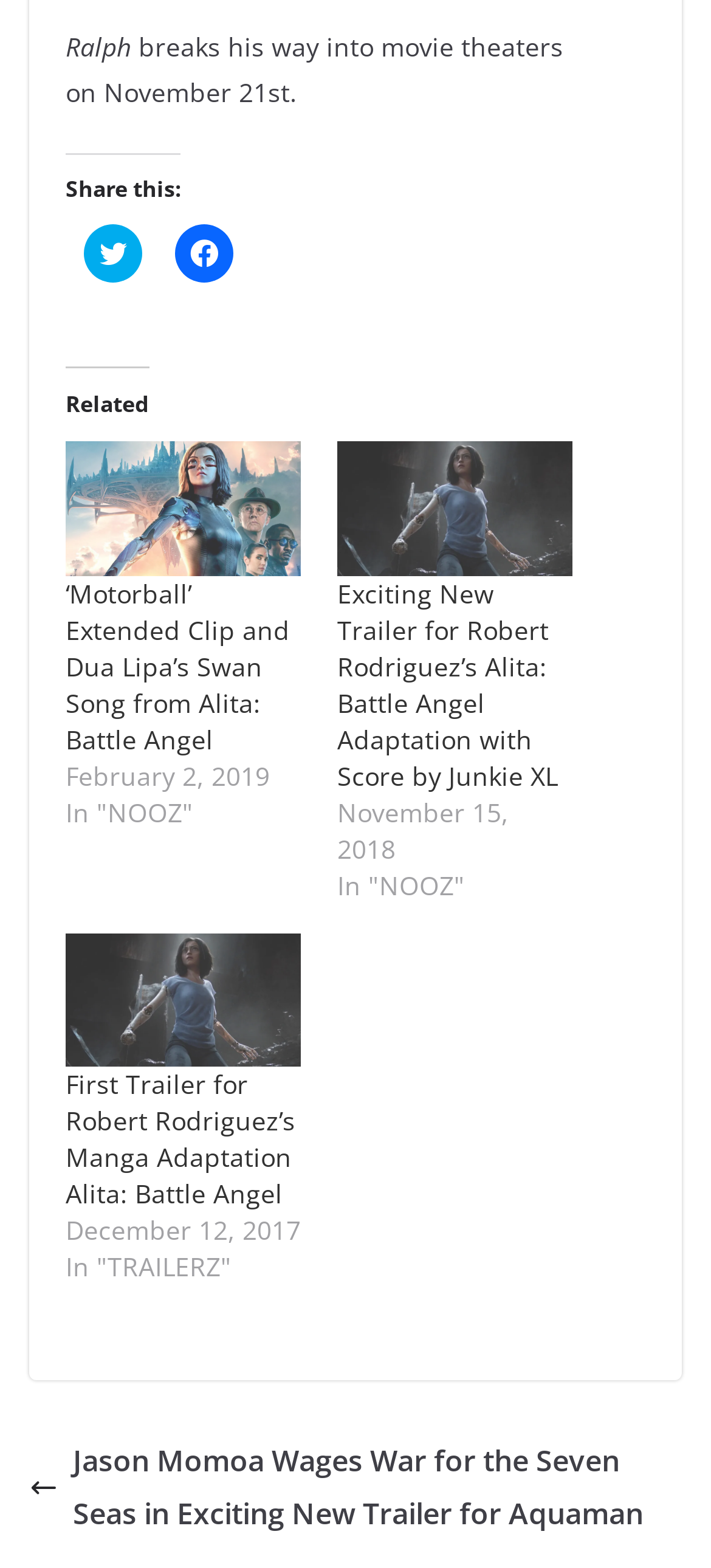What is the date of the 'Motorball' Extended Clip?
From the screenshot, supply a one-word or short-phrase answer.

February 2, 2019